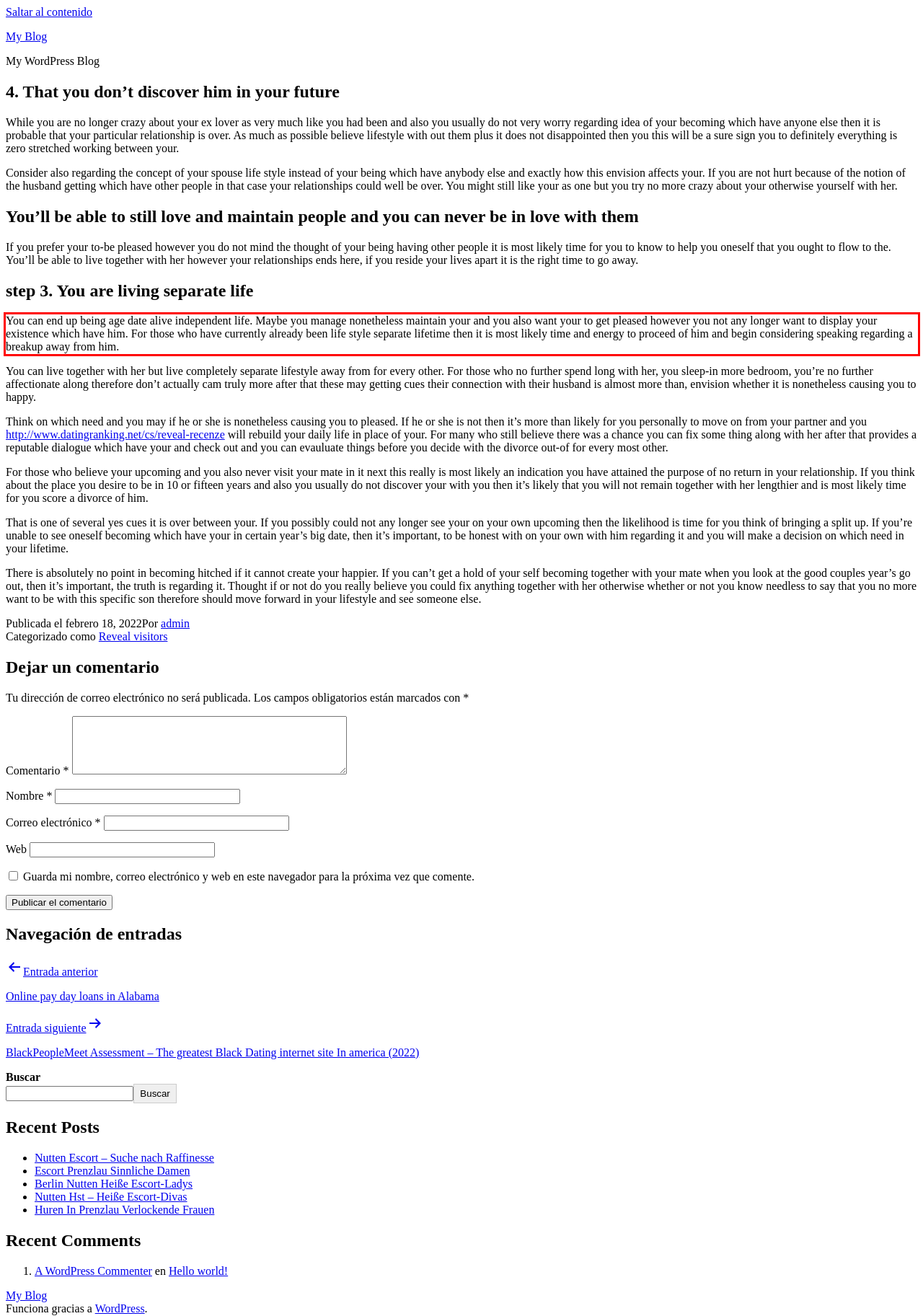You are looking at a screenshot of a webpage with a red rectangle bounding box. Use OCR to identify and extract the text content found inside this red bounding box.

You can end up being age date alive independent life. Maybe you manage nonetheless maintain your and you also want your to get pleased however you not any longer want to display your existence which have him. For those who have currently already been life style separate lifetime then it is most likely time and energy to proceed of him and begin considering speaking regarding a breakup away from him.